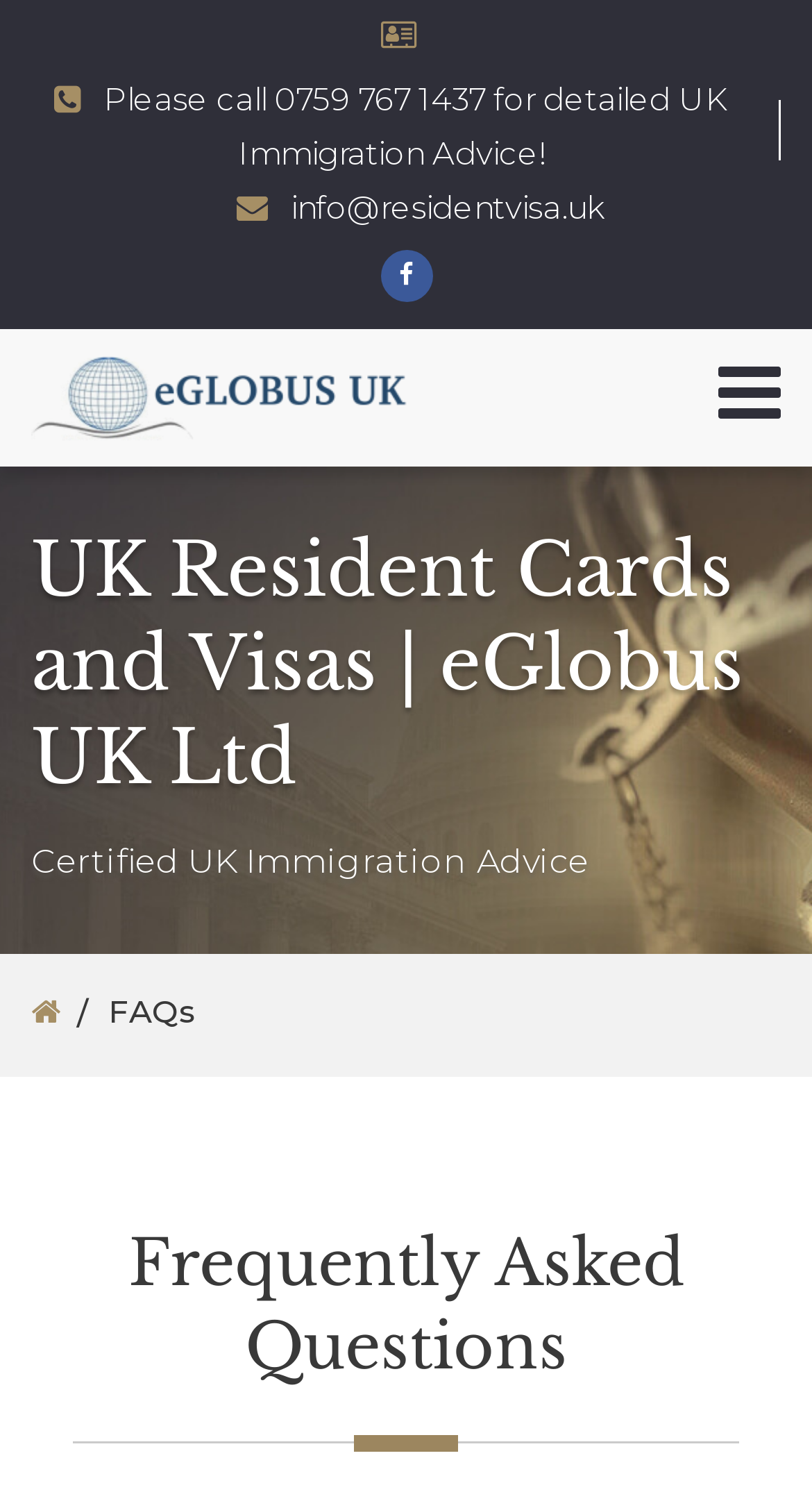Please answer the following question using a single word or phrase: 
What is the icon located next to the 'info@residentvisa.uk' text?

envelope